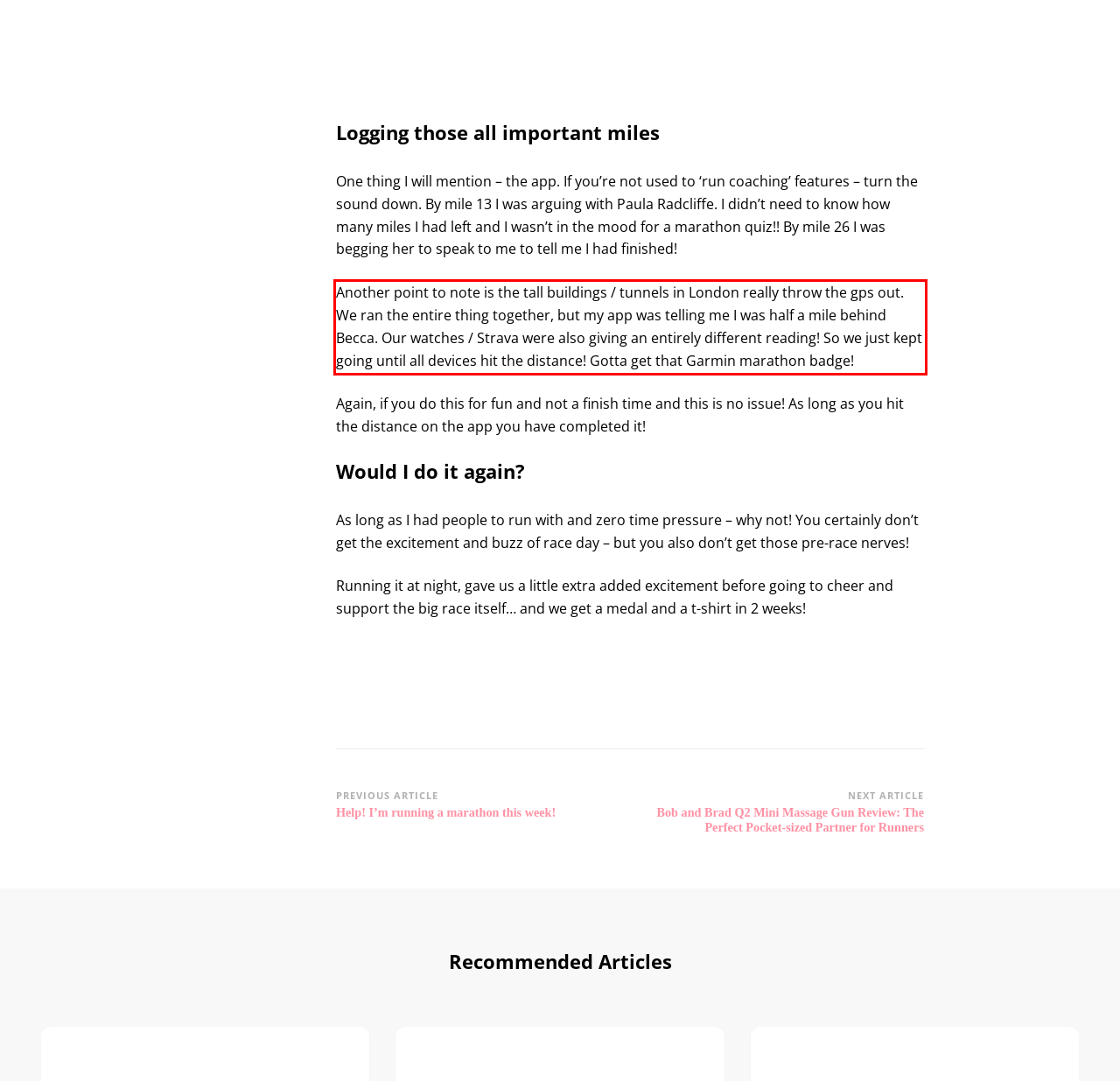Observe the screenshot of the webpage, locate the red bounding box, and extract the text content within it.

Another point to note is the tall buildings / tunnels in London really throw the gps out. We ran the entire thing together, but my app was telling me I was half a mile behind Becca. Our watches / Strava were also giving an entirely different reading! So we just kept going until all devices hit the distance! Gotta get that Garmin marathon badge!